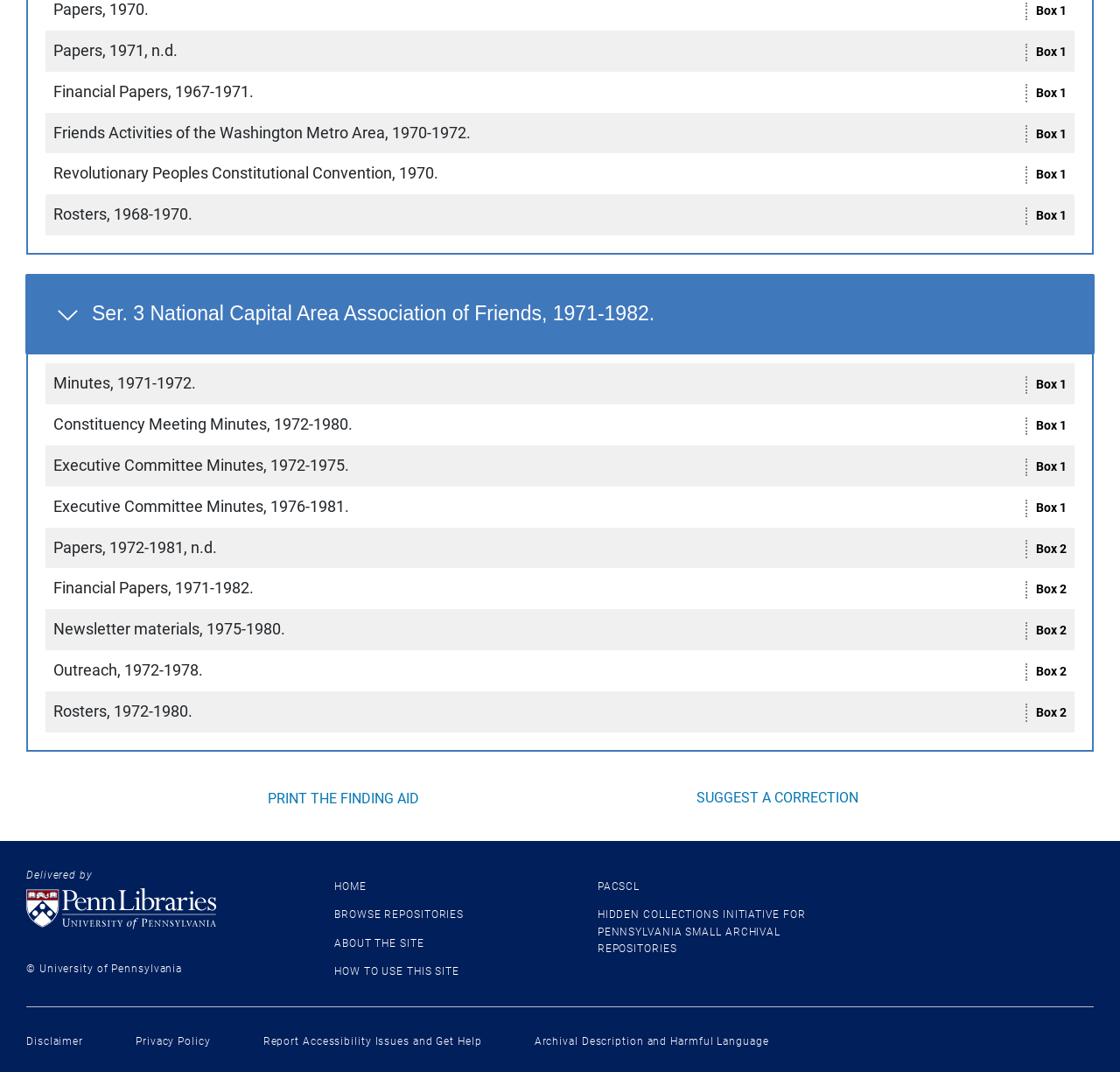Identify the bounding box coordinates of the region that needs to be clicked to carry out this instruction: "Go to the University of Pennsylvania Libraries homepage". Provide these coordinates as four float numbers ranging from 0 to 1, i.e., [left, top, right, bottom].

[0.023, 0.829, 0.252, 0.867]